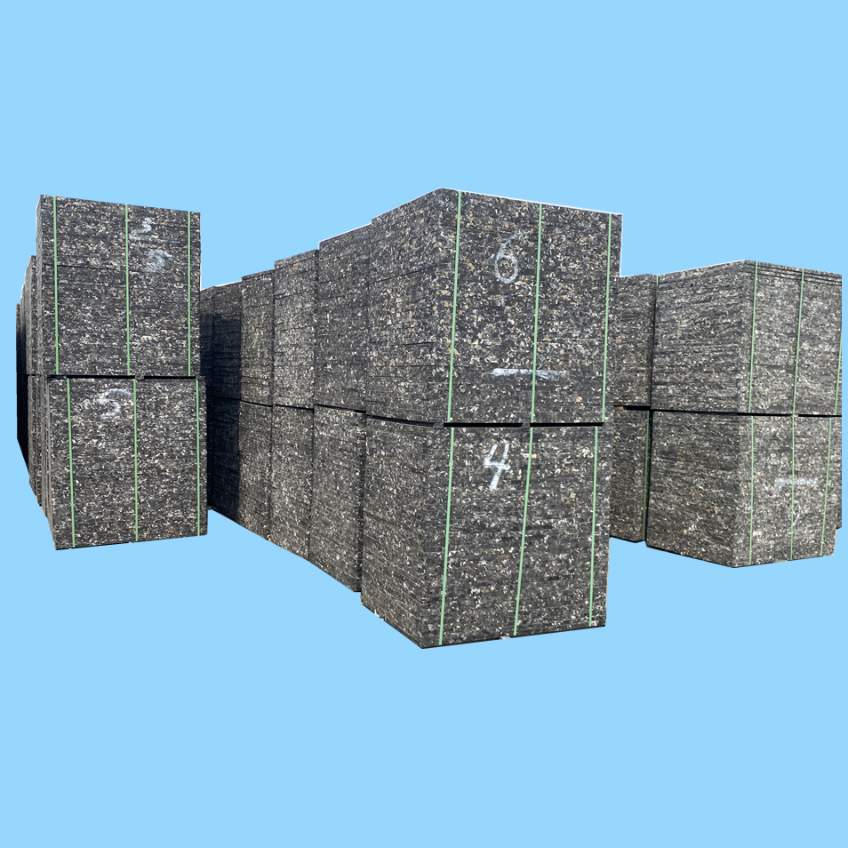Explain in detail what you see in the image.

The image showcases a stack of fiber pallets, which are dense, rectangular blocks primarily constructed from recycled materials, including plastic and glass fibers. These pallets feature a textured surface with green bands indicating secure binding. Their robust design is indicative of high-pressure manufacturing processes, commonly utilized in the construction and building industry, particularly for block-making machinery. These pallets offer an eco-friendly alternative, derived from repurposed car inner roof leftovers, highlighting a commitment to sustainability and recycling in industrial applications. The background is a solid blue, which enhances the visibility of the pallets, emphasizing their structure and functionality.